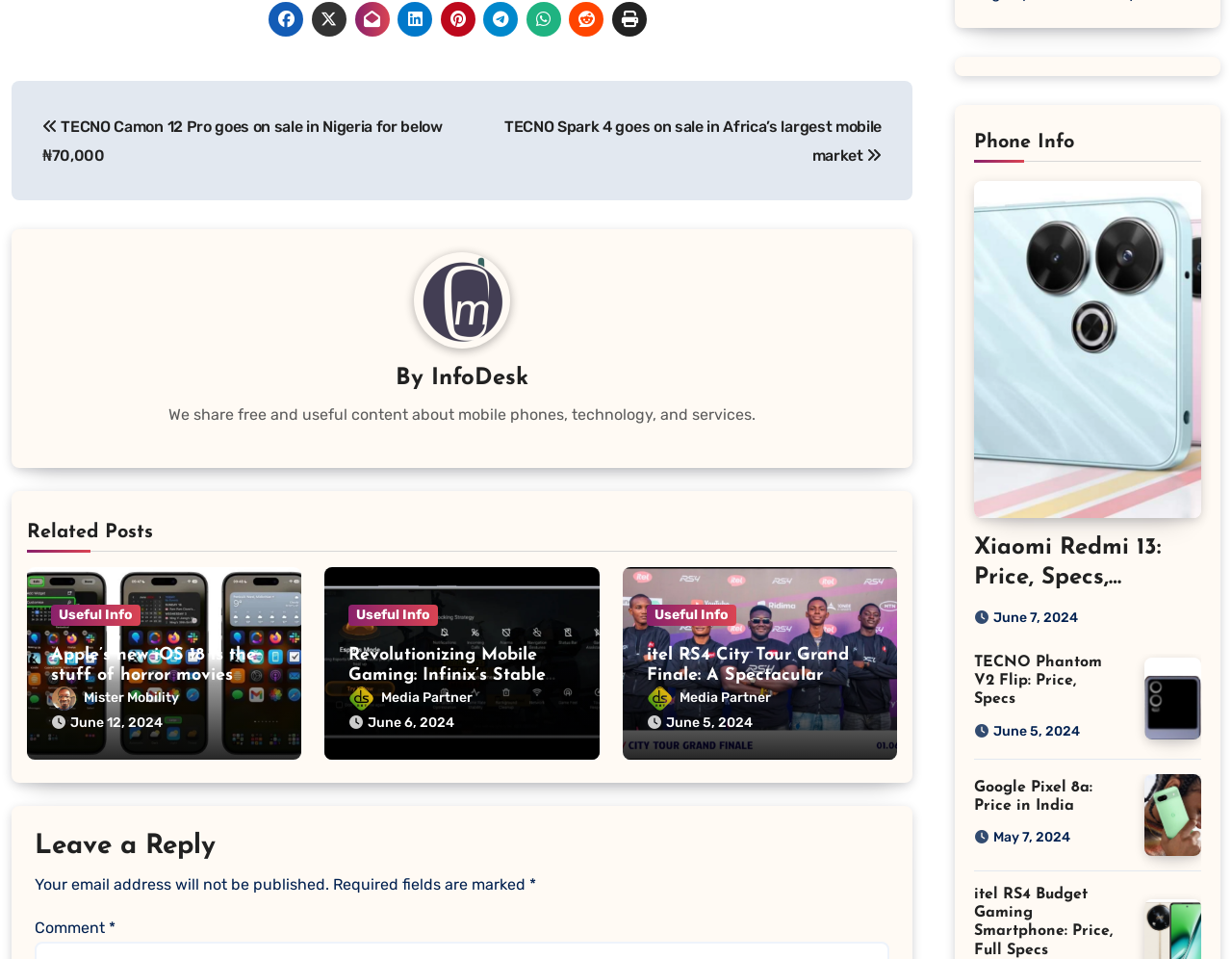Find the bounding box coordinates of the element to click in order to complete this instruction: "Leave a reply". The bounding box coordinates must be four float numbers between 0 and 1, denoted as [left, top, right, bottom].

[0.028, 0.864, 0.722, 0.901]